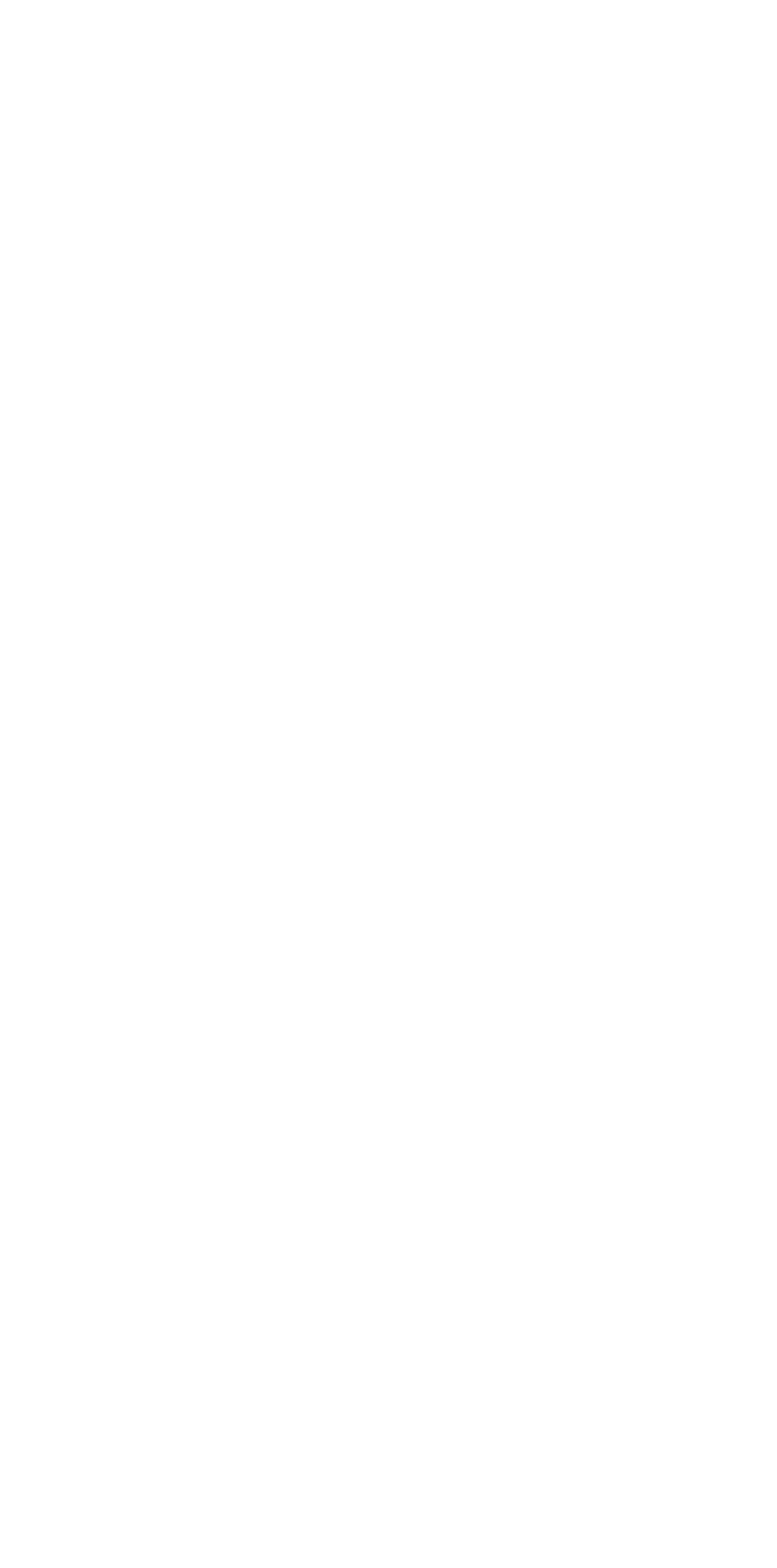Identify the bounding box coordinates for the element you need to click to achieve the following task: "learn about Dry Cleaners Near Me Prices". The coordinates must be four float values ranging from 0 to 1, formatted as [left, top, right, bottom].

[0.338, 0.739, 0.897, 0.76]